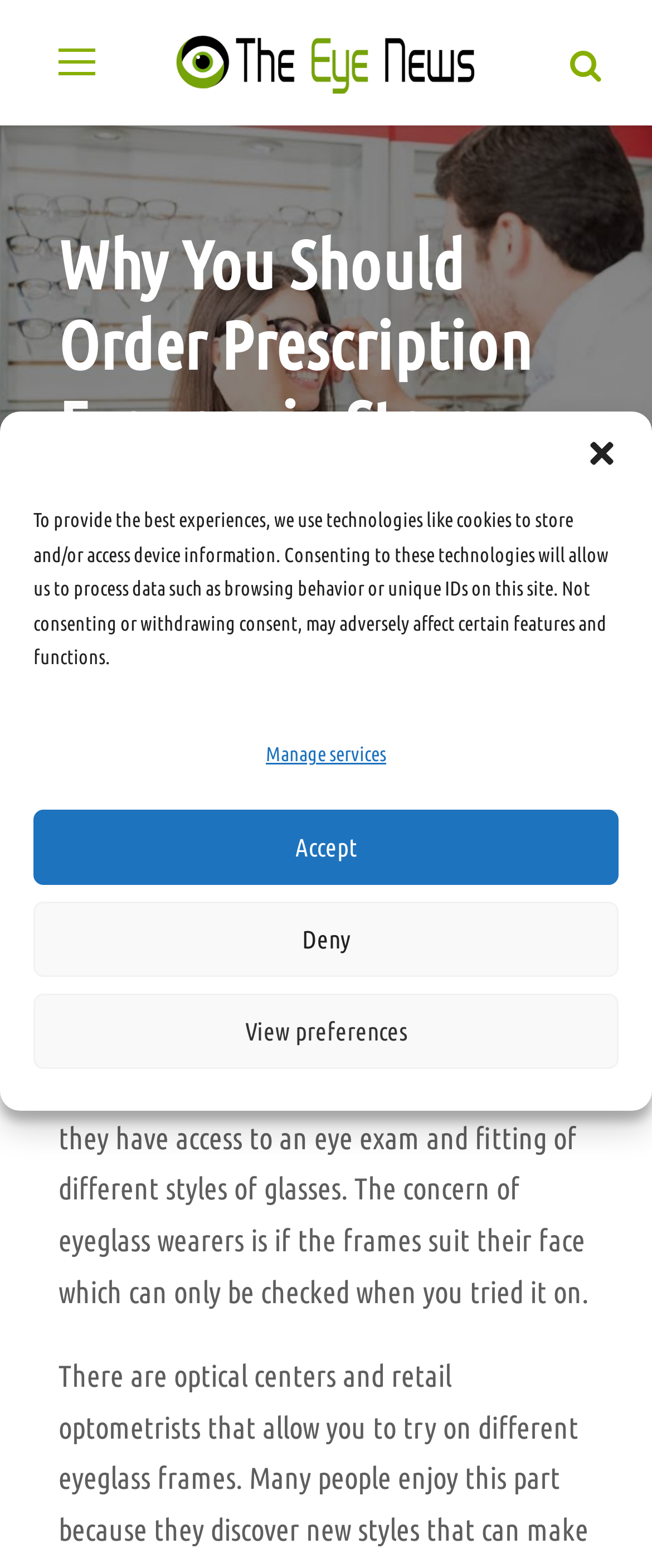Determine the main headline of the webpage and provide its text.

Why You Should Order Prescription Eyewear in Store